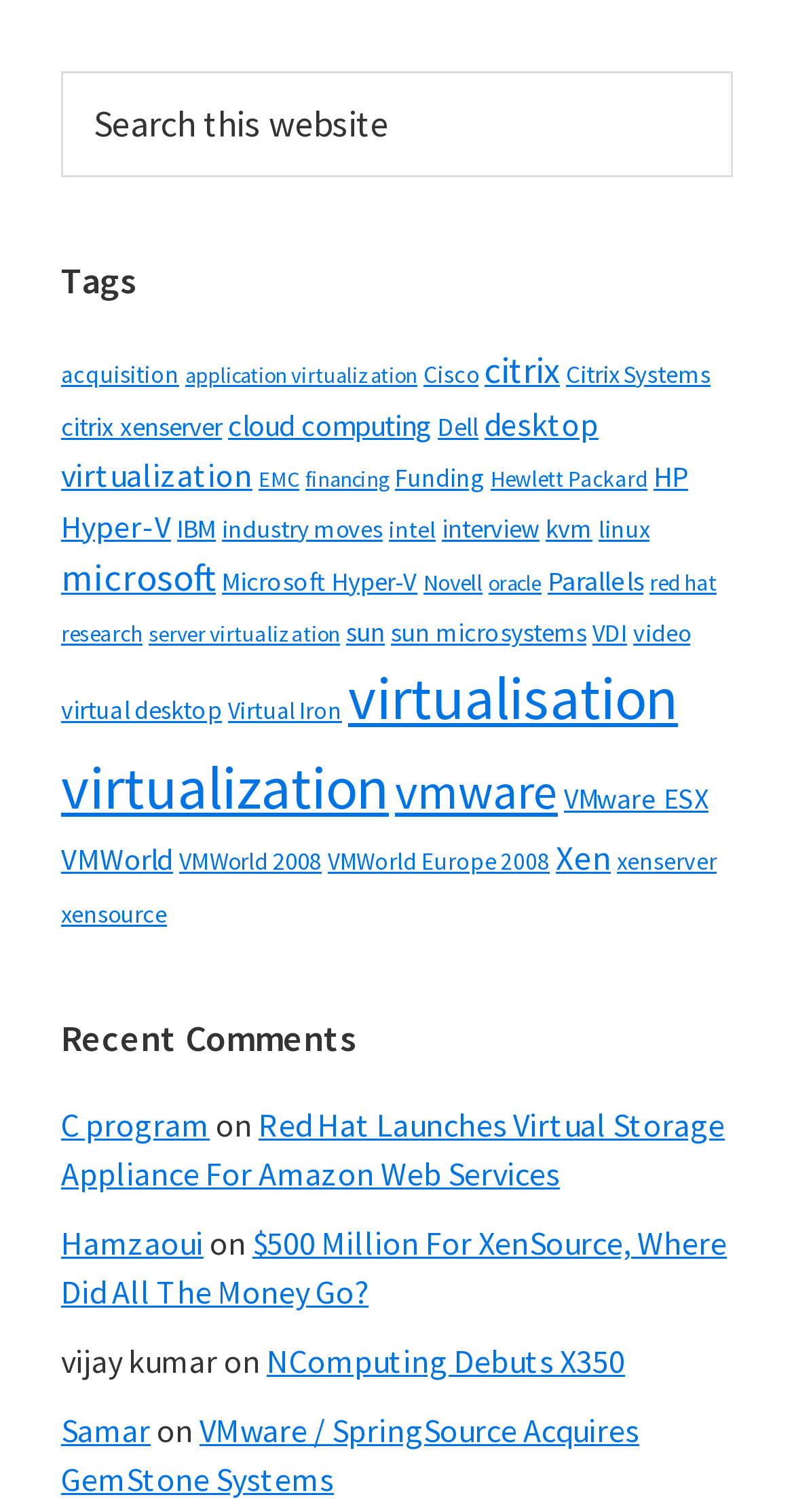Please provide the bounding box coordinates for the element that needs to be clicked to perform the instruction: "Explore the guide to locate lost Apple Watch with Find My". The coordinates must consist of four float numbers between 0 and 1, formatted as [left, top, right, bottom].

None